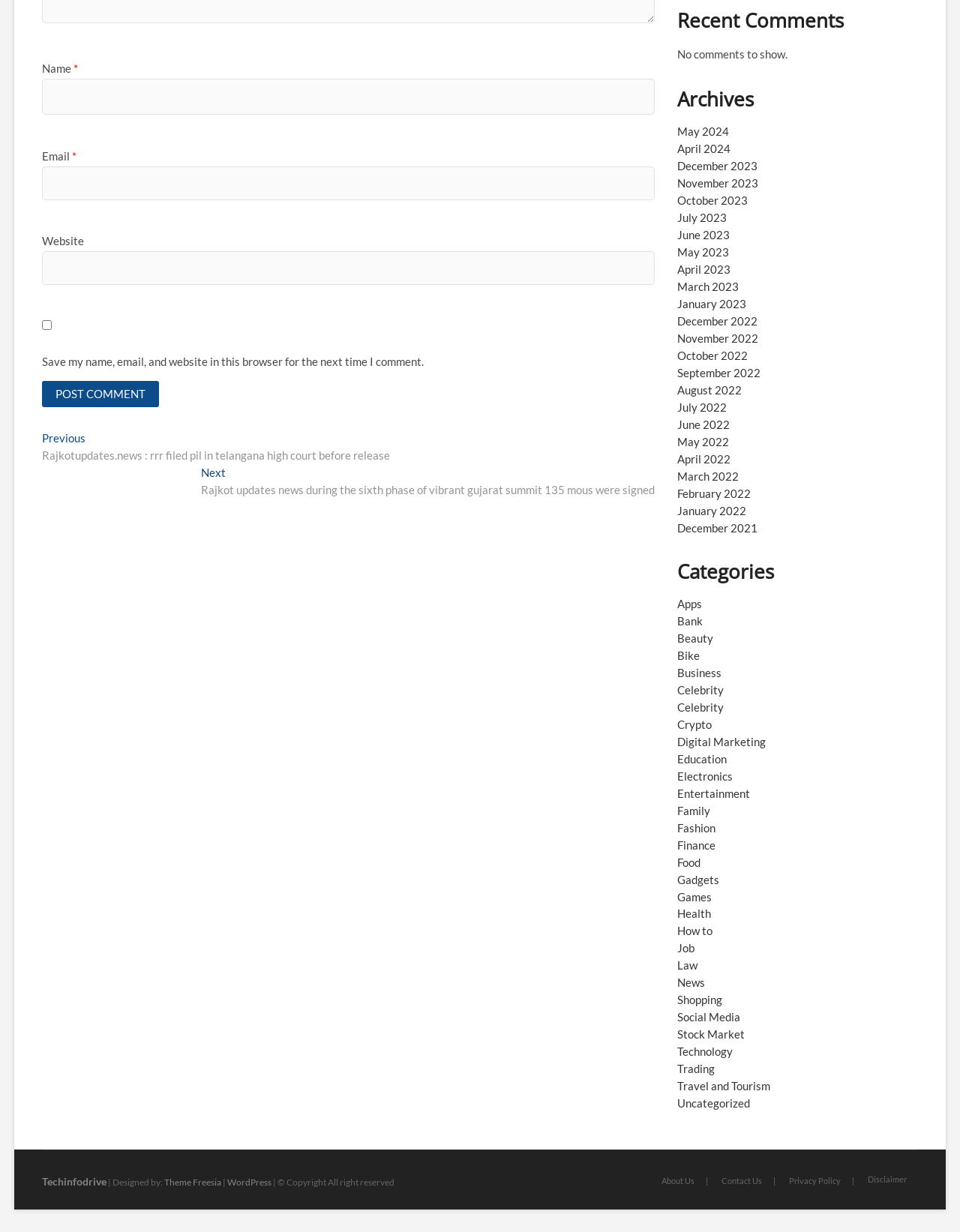Please identify the bounding box coordinates of the area that needs to be clicked to follow this instruction: "Enter your name".

[0.044, 0.064, 0.682, 0.093]